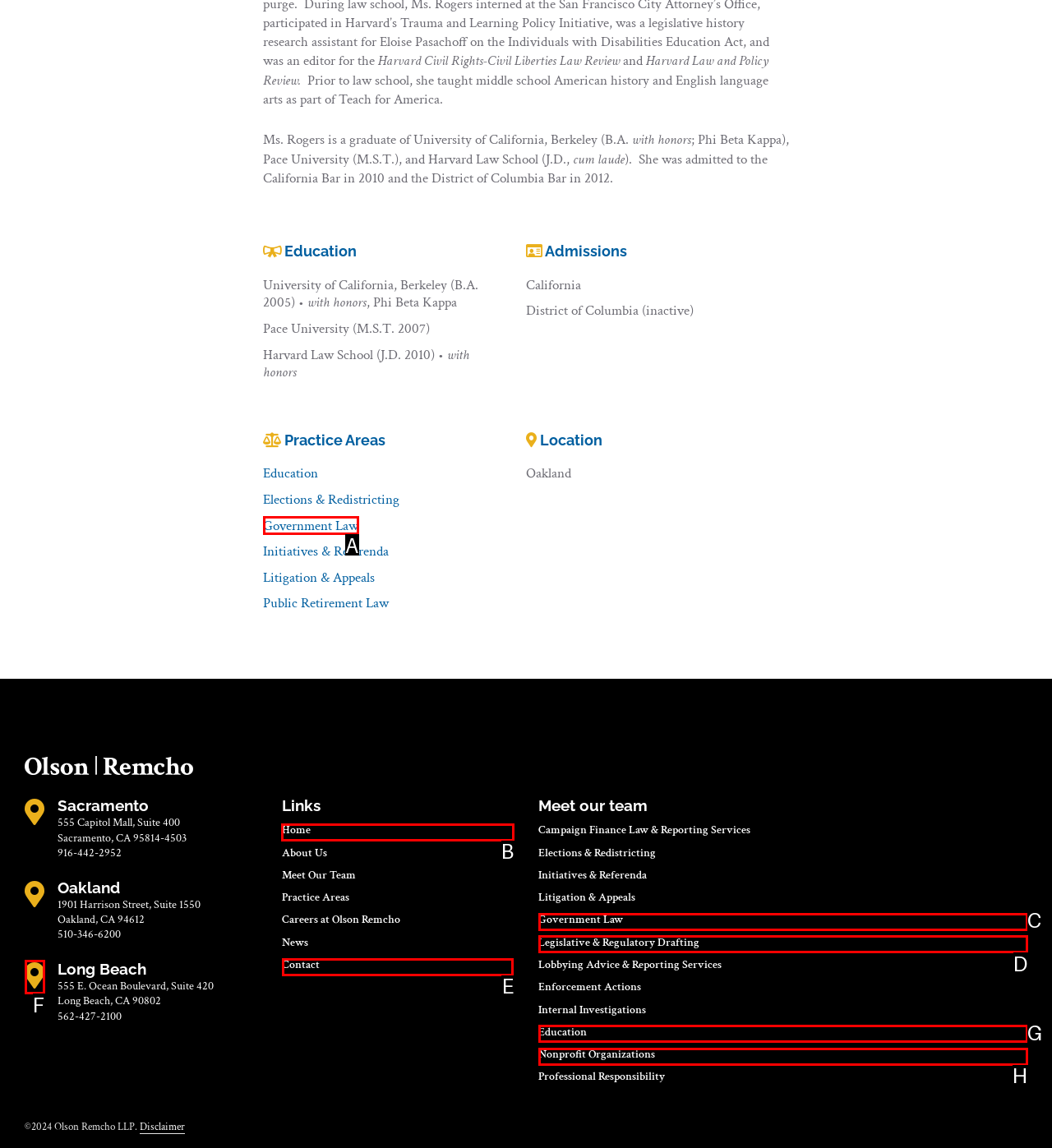Identify the correct HTML element to click to accomplish this task: Contact Olson Remcho
Respond with the letter corresponding to the correct choice.

E